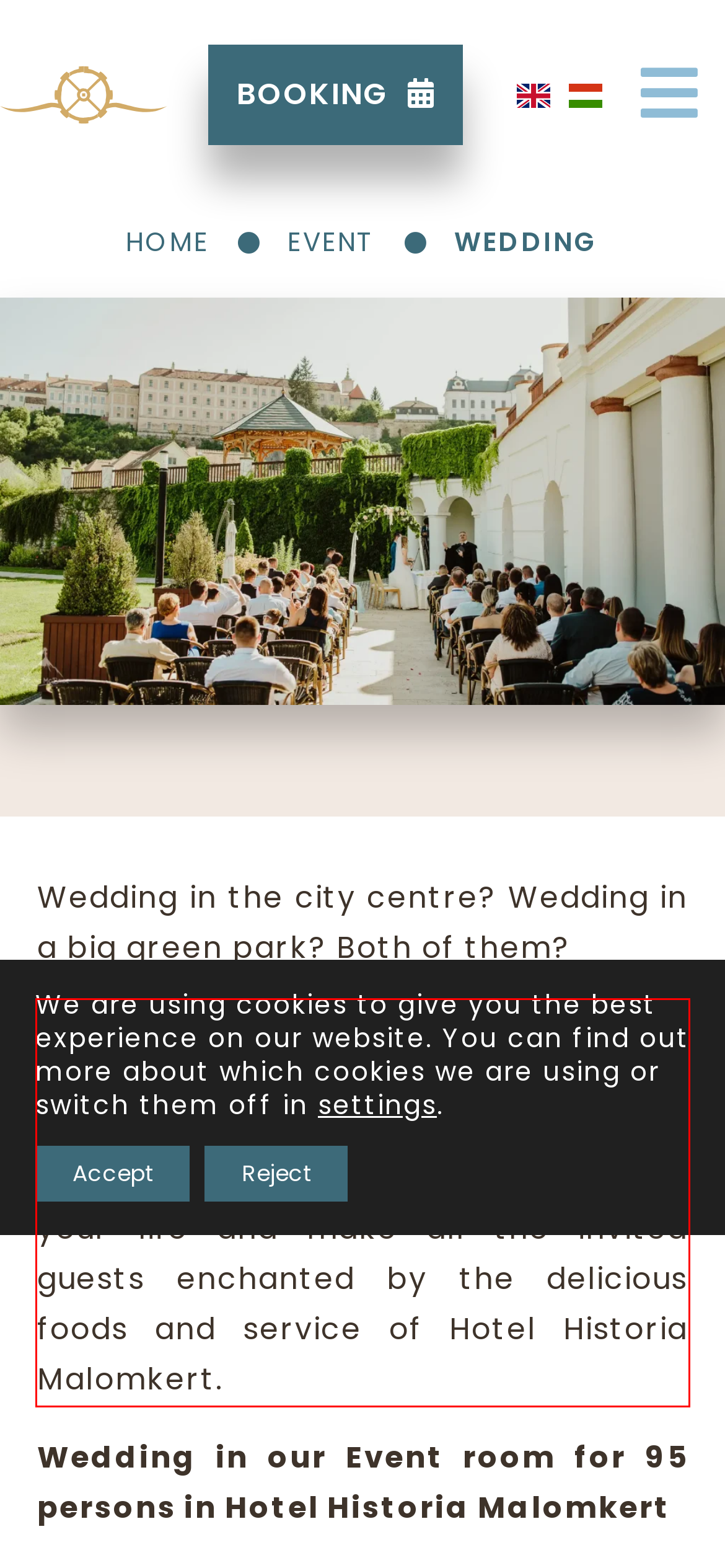Given the screenshot of a webpage, identify the red rectangle bounding box and recognize the text content inside it, generating the extracted text.

Make the most beautiful day of your life unforgettable! It is really important for us to let this unique occasion become the most memorable day of your life and make all the invited guests enchanted by the delicious foods and service of Hotel Historia Malomkert.